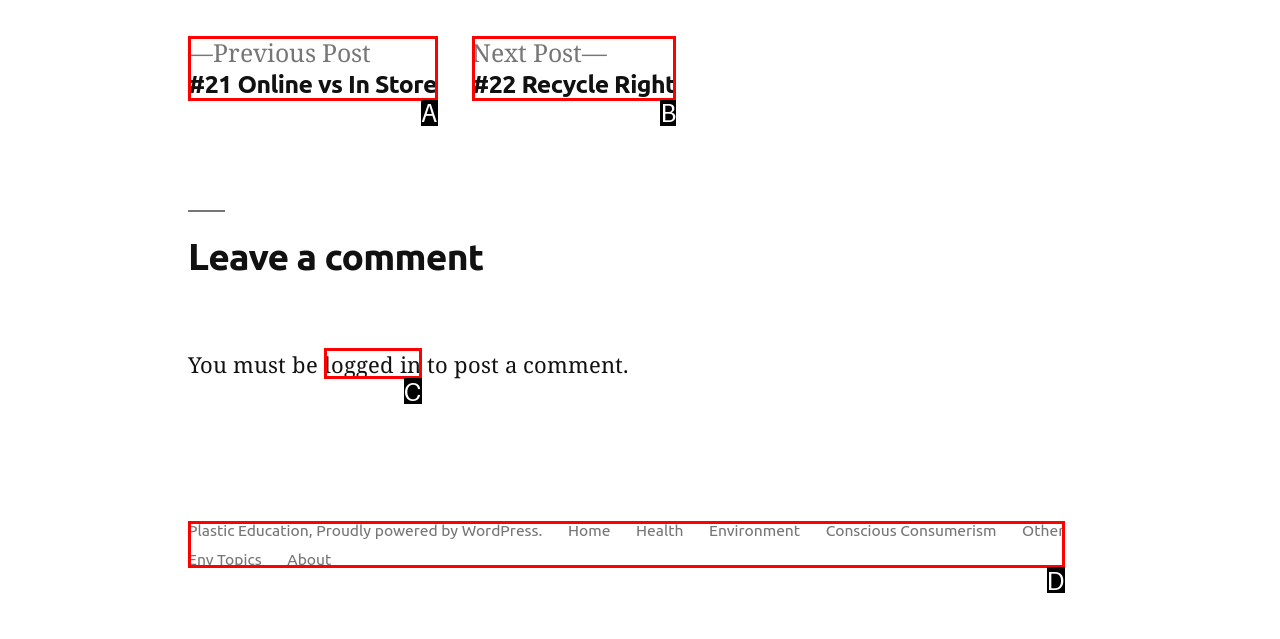Determine which HTML element matches the given description: Other Env Topics. Provide the corresponding option's letter directly.

D